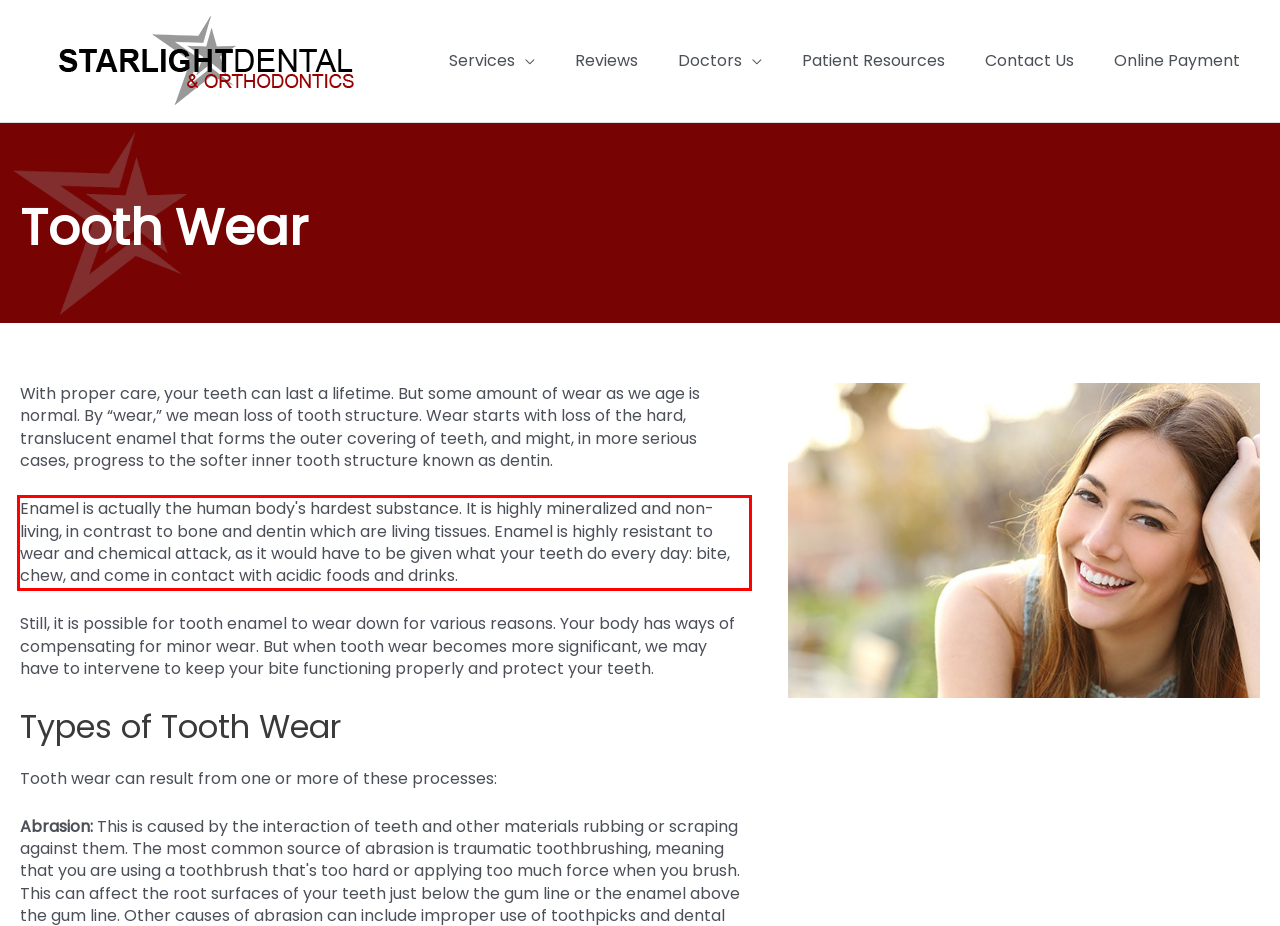By examining the provided screenshot of a webpage, recognize the text within the red bounding box and generate its text content.

Enamel is actually the human body's hardest substance. It is highly mineralized and non-living, in contrast to bone and dentin which are living tissues. Enamel is highly resistant to wear and chemical attack, as it would have to be given what your teeth do every day: bite, chew, and come in contact with acidic foods and drinks.